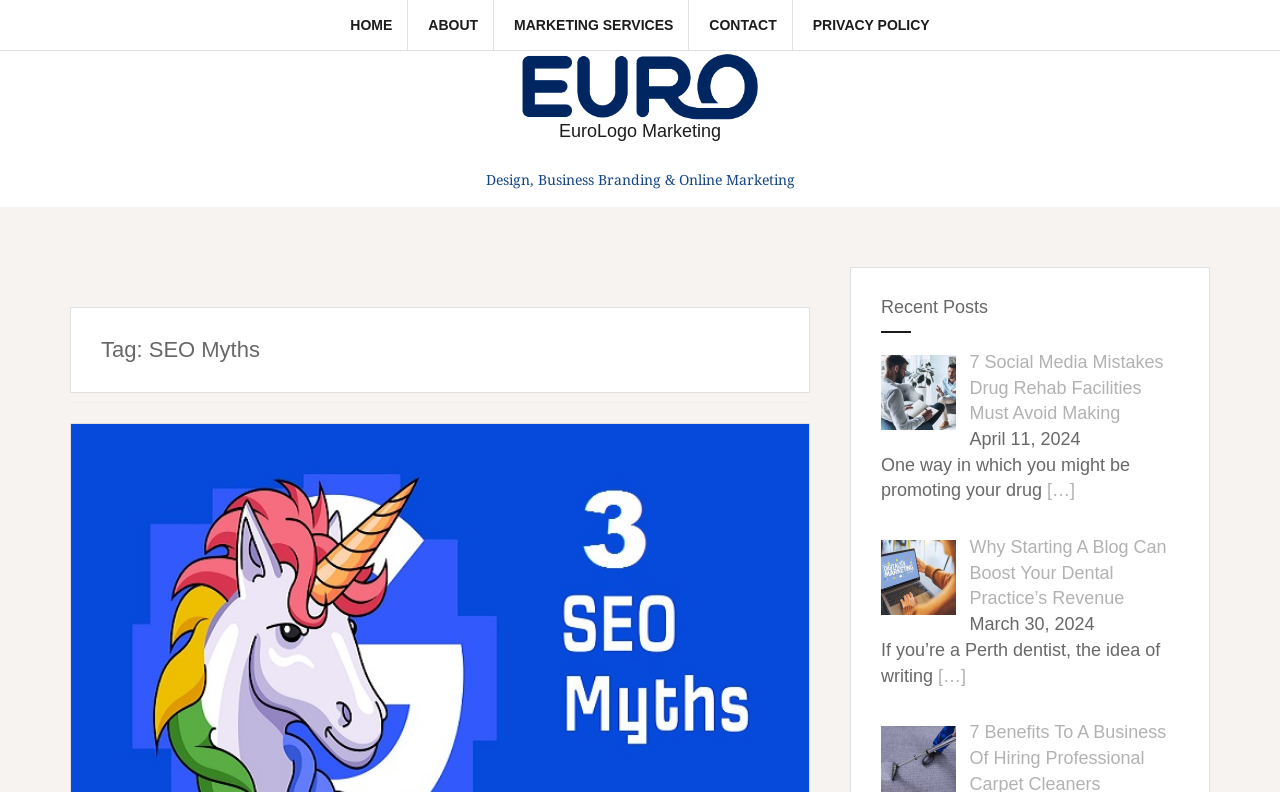How many links are in the top navigation menu?
Examine the webpage screenshot and provide an in-depth answer to the question.

The top navigation menu contains links to 'HOME', 'ABOUT', 'MARKETING SERVICES', 'CONTACT', and 'PRIVACY POLICY'. There are 5 links in total.